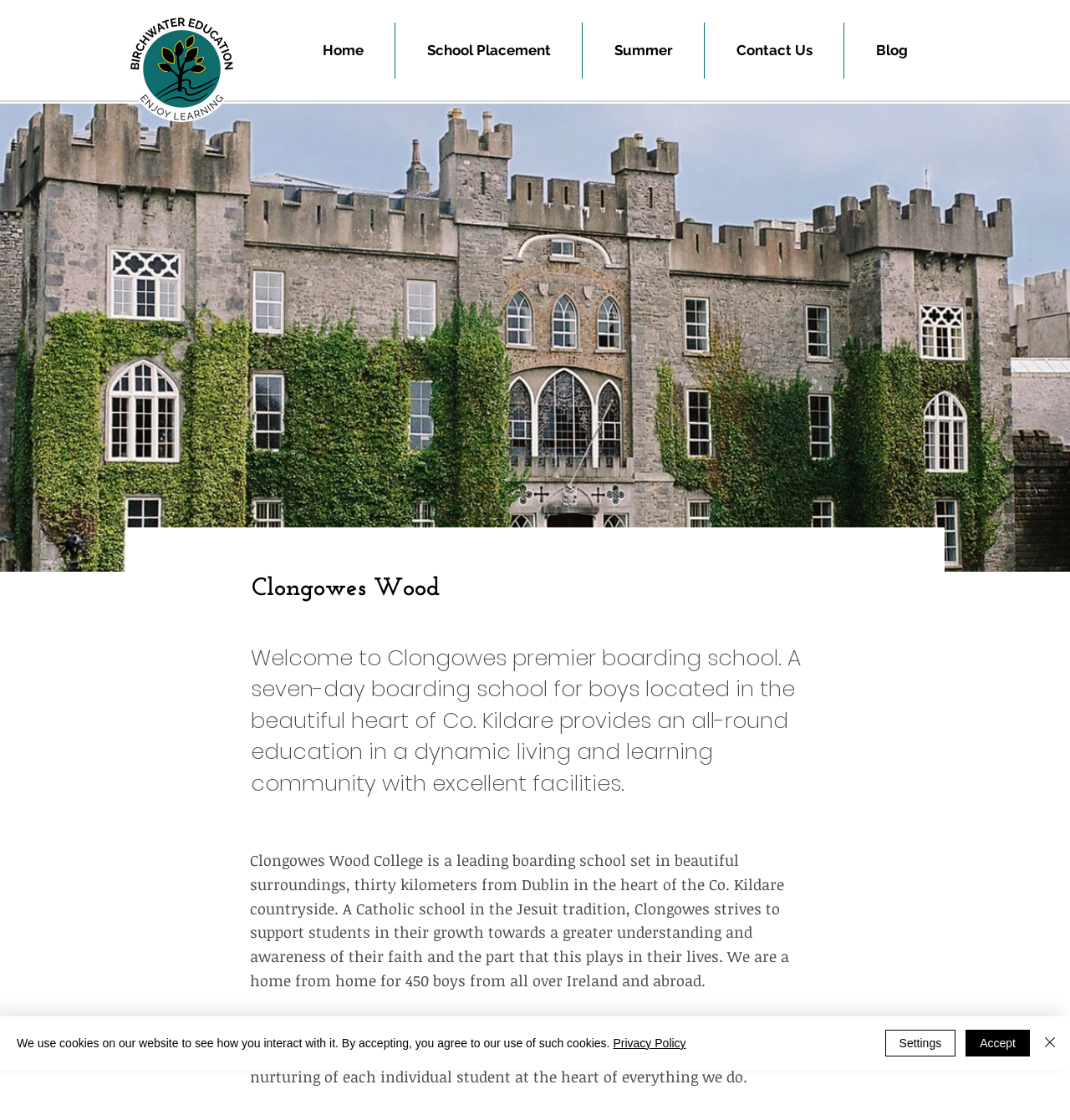Identify the bounding box for the UI element that is described as follows: "Privacy Policy".

[0.573, 0.925, 0.641, 0.937]